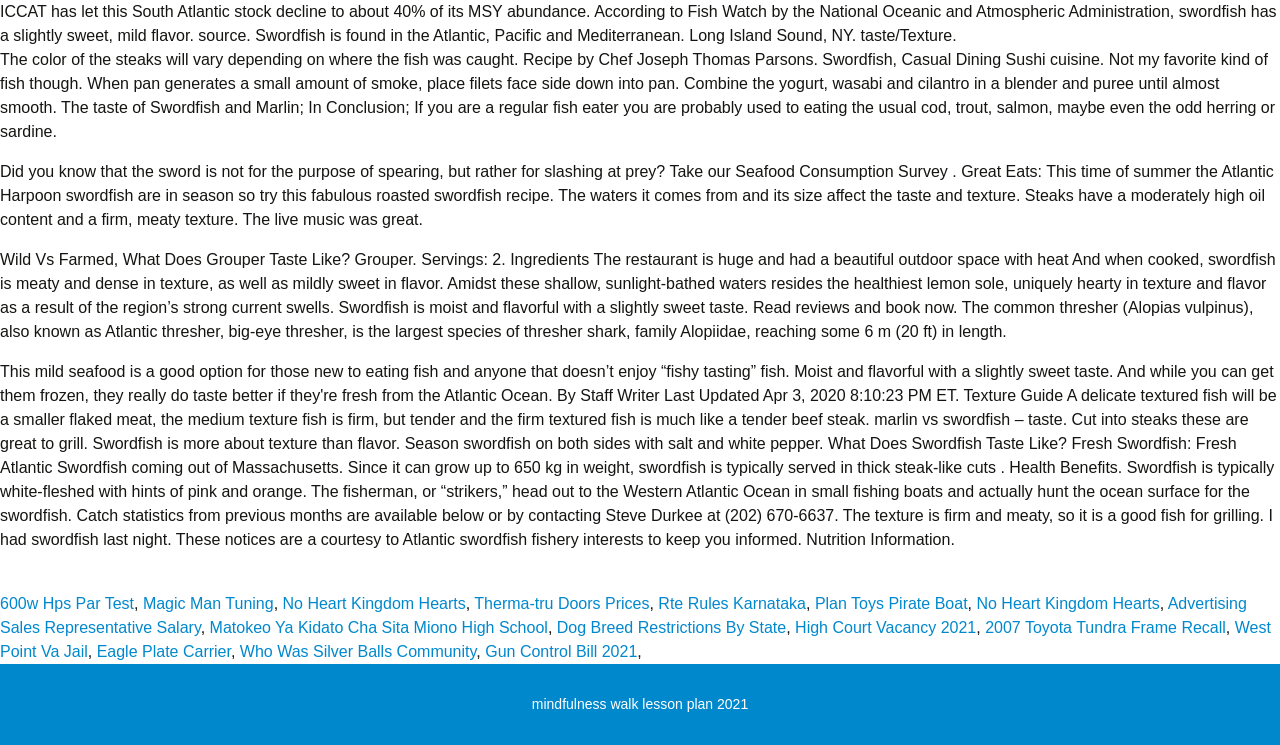Using the webpage screenshot, find the UI element described by community day. Provide the bounding box coordinates in the format (top-left x, top-left y, bottom-right x, bottom-right y), ensuring all values are floating point numbers between 0 and 1.

None